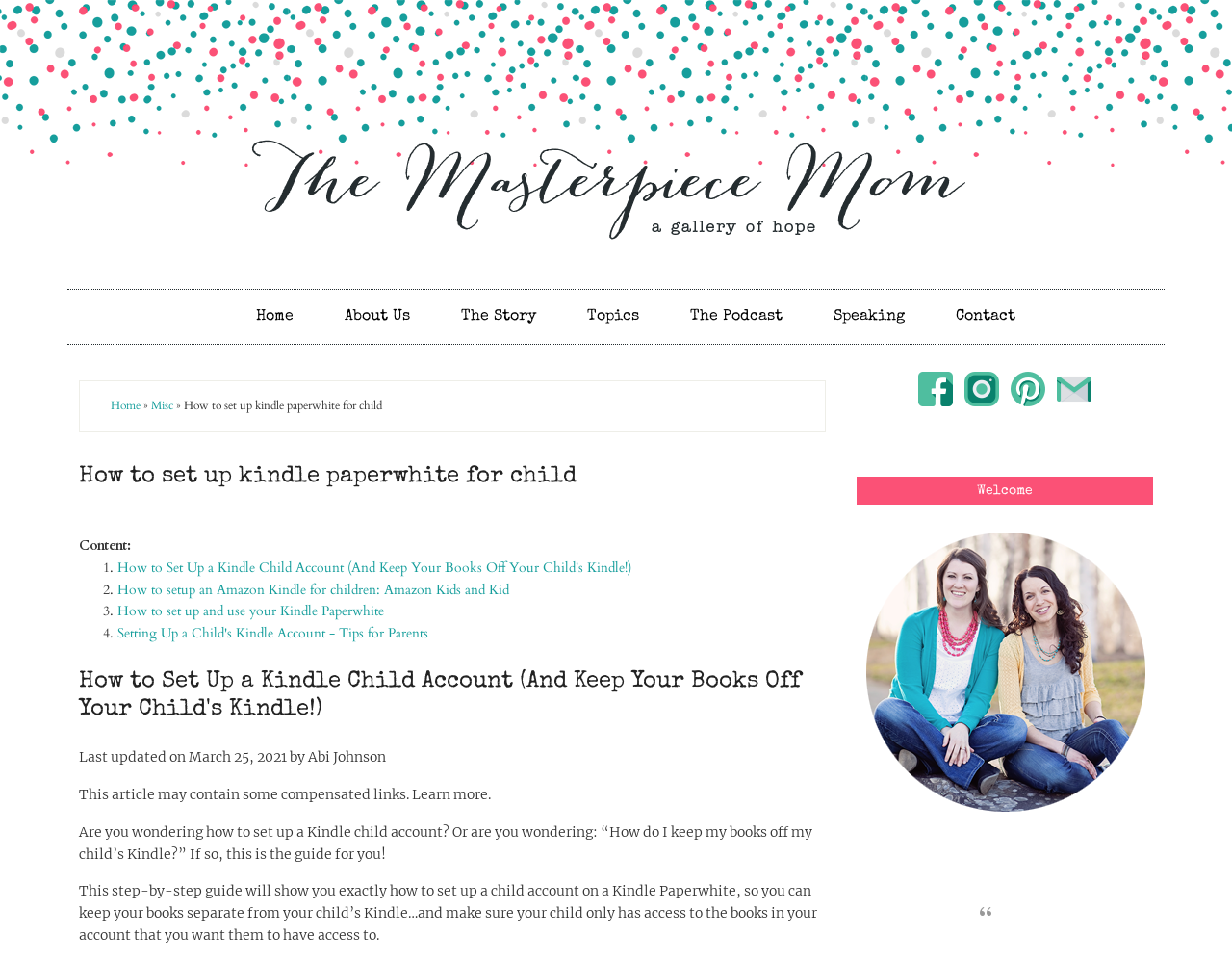Determine the bounding box coordinates of the region that needs to be clicked to achieve the task: "Check the last updated date".

[0.153, 0.778, 0.233, 0.796]